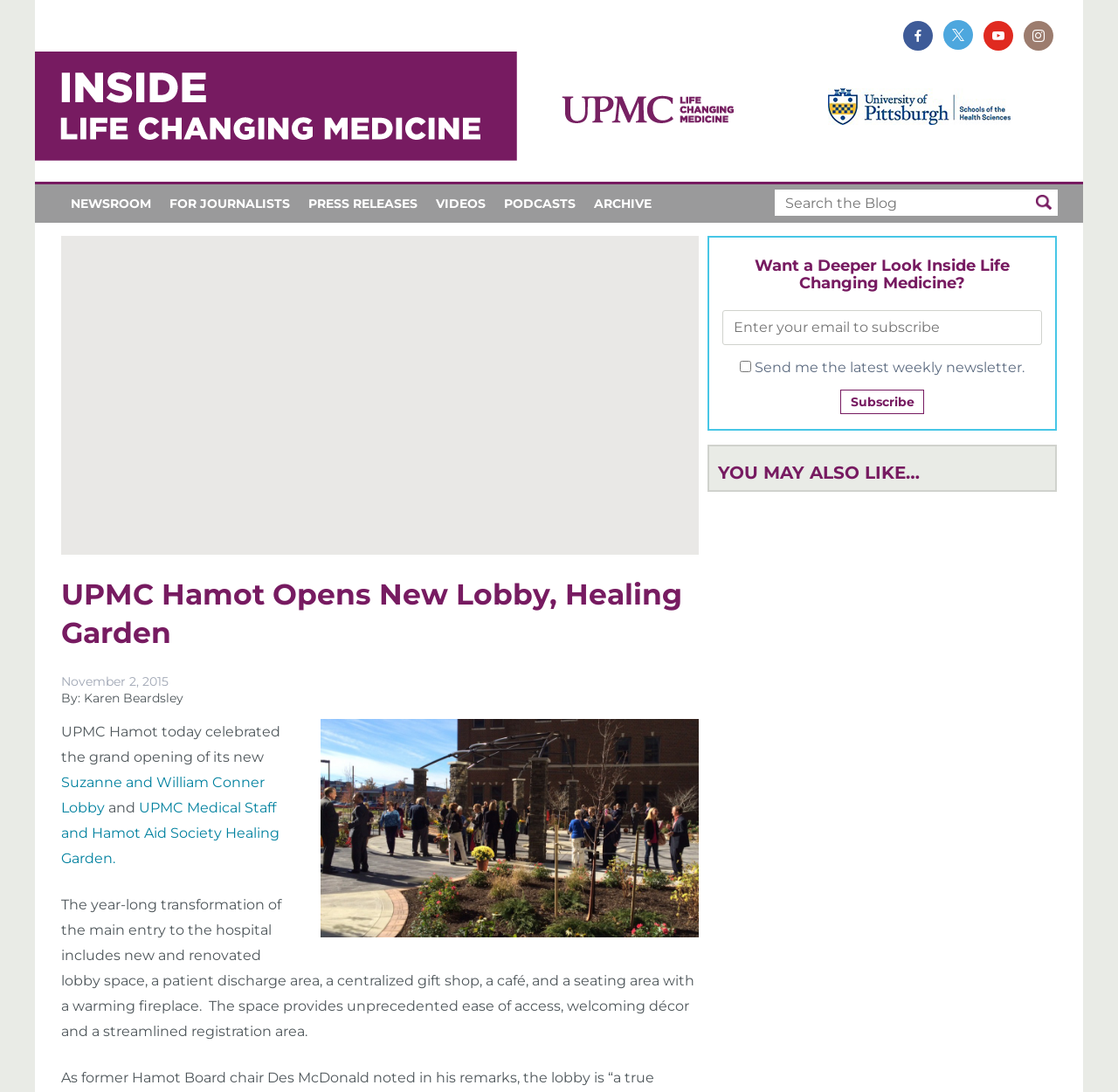What is the main heading displayed on the webpage? Please provide the text.

UPMC Hamot Opens New Lobby, Healing Garden